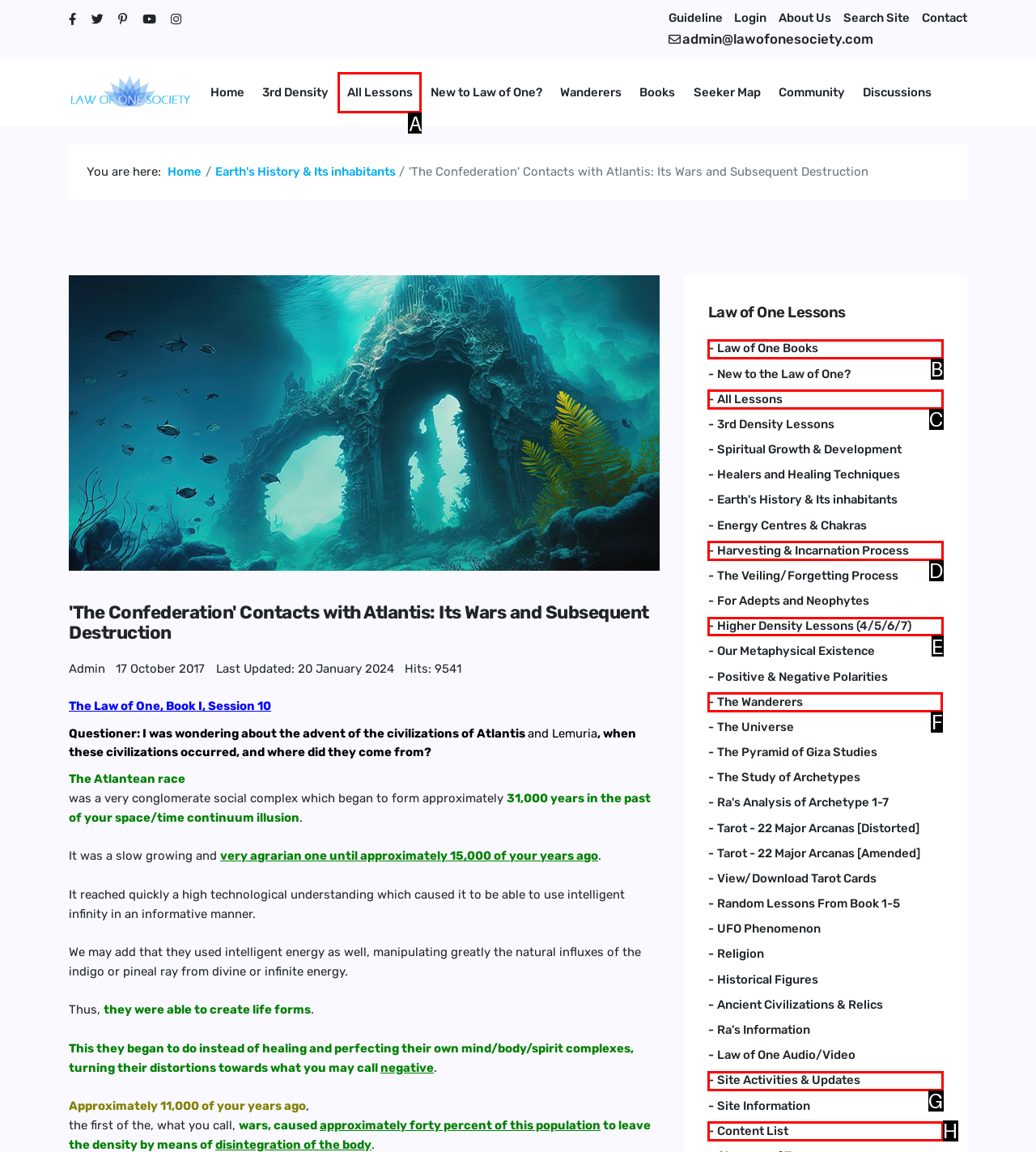Tell me which letter I should select to achieve the following goal: Explore the 'Wanderers' topic
Answer with the corresponding letter from the provided options directly.

F